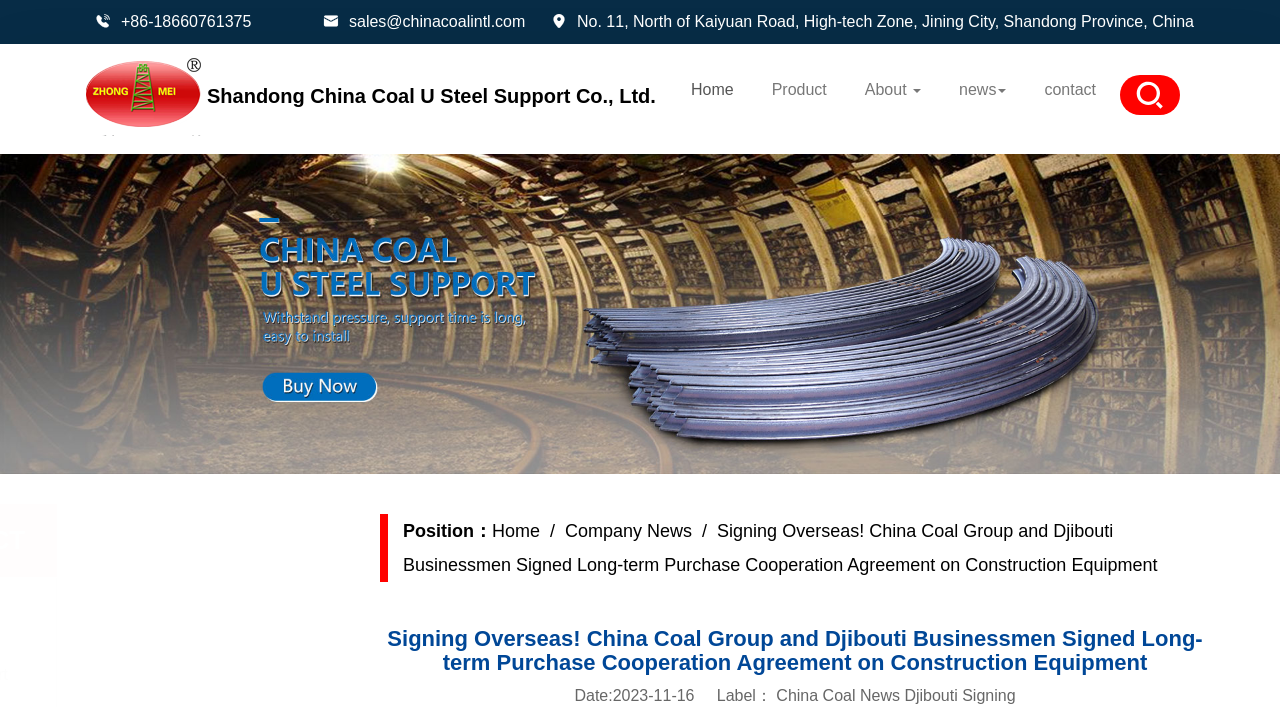Use the information in the screenshot to answer the question comprehensively: What is the title of the news article?

The title of the news article can be found in the heading element with the text 'Signing Overseas! China Coal Group and Djibouti Businessmen Signed Long-term Purchase Cooperation Agreement on Construction Equipment' which is located in the main content area of the webpage.